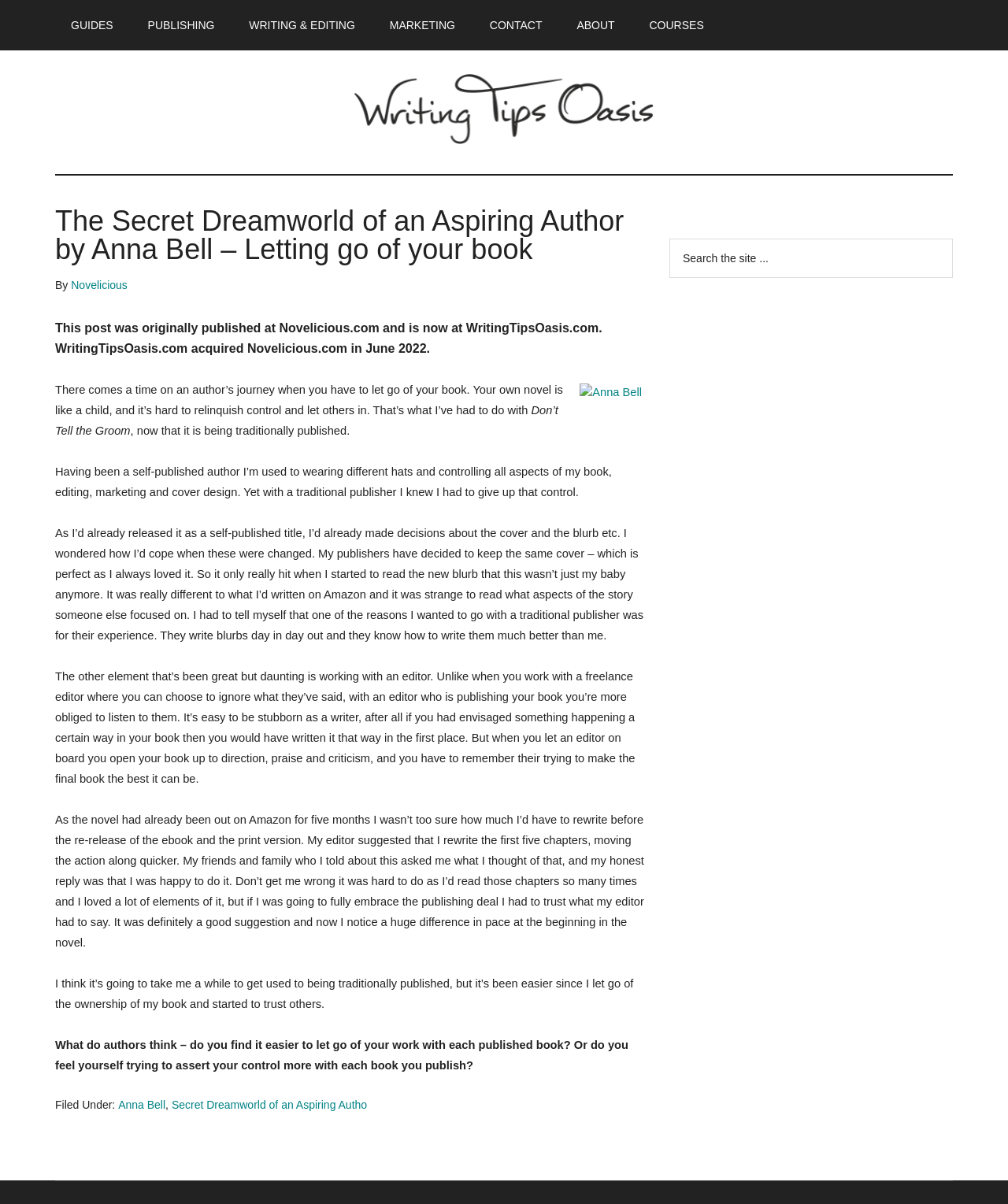Please determine the bounding box coordinates of the area that needs to be clicked to complete this task: 'Click on the 'Anna Bell' link'. The coordinates must be four float numbers between 0 and 1, formatted as [left, top, right, bottom].

[0.567, 0.315, 0.641, 0.341]